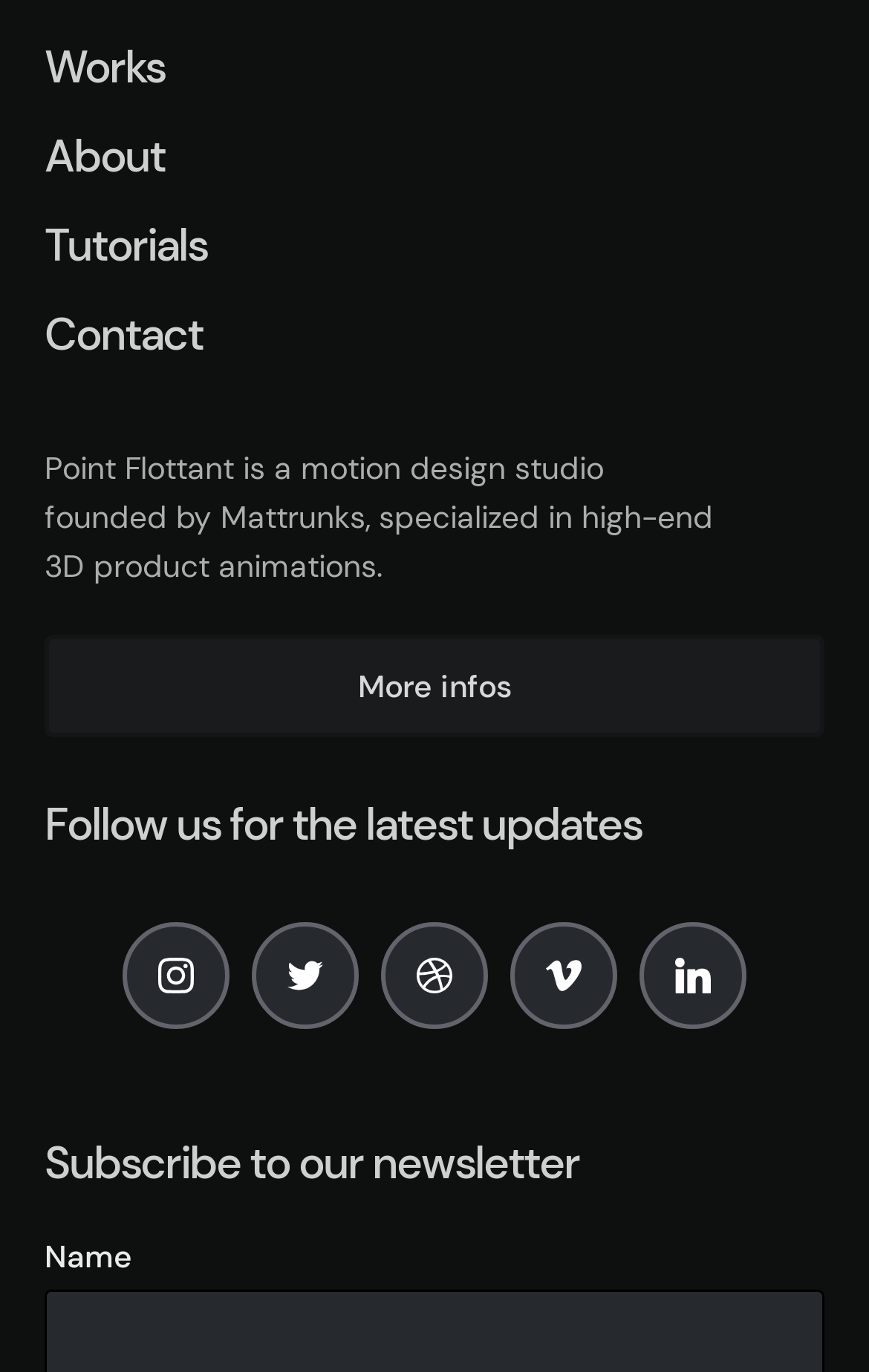What can be done with the 'More infos' link?
Answer the question with a single word or phrase by looking at the picture.

Get more information